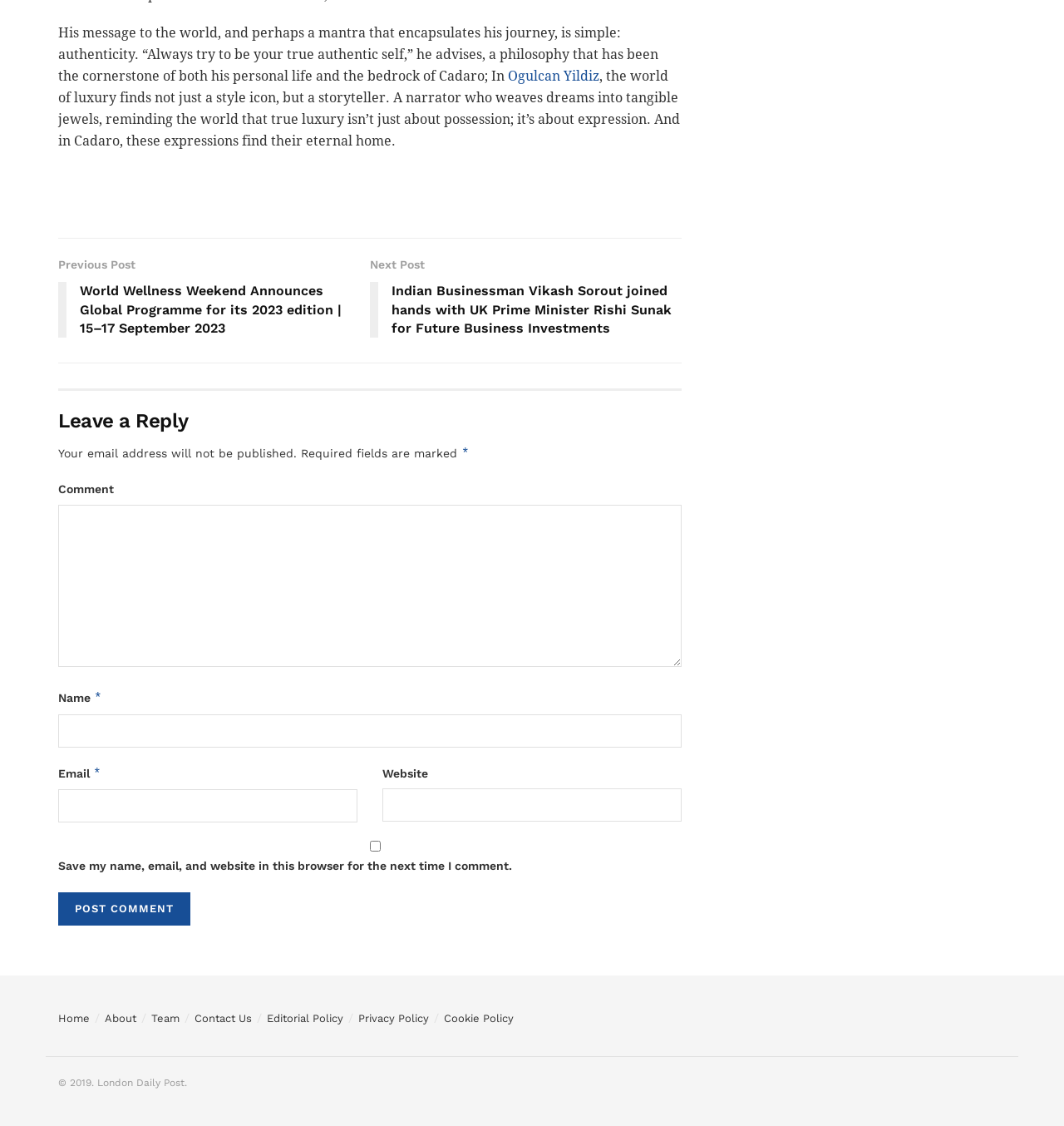From the given element description: "parent_node: Name * name="author"", find the bounding box for the UI element. Provide the coordinates as four float numbers between 0 and 1, in the order [left, top, right, bottom].

[0.055, 0.633, 0.641, 0.662]